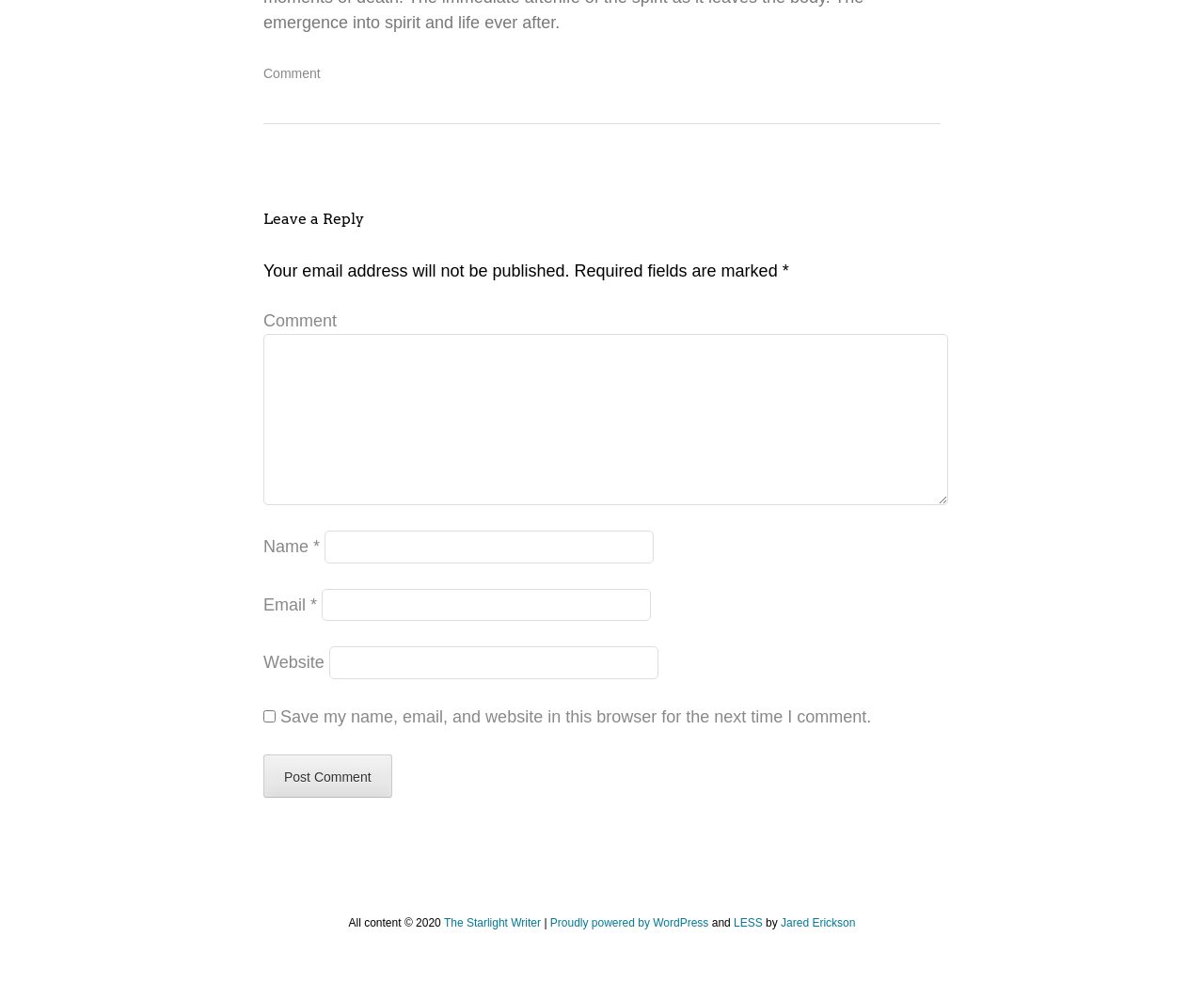Please identify the bounding box coordinates of the element I should click to complete this instruction: 'Visit The Starlight Writer'. The coordinates should be given as four float numbers between 0 and 1, like this: [left, top, right, bottom].

[0.369, 0.916, 0.449, 0.93]